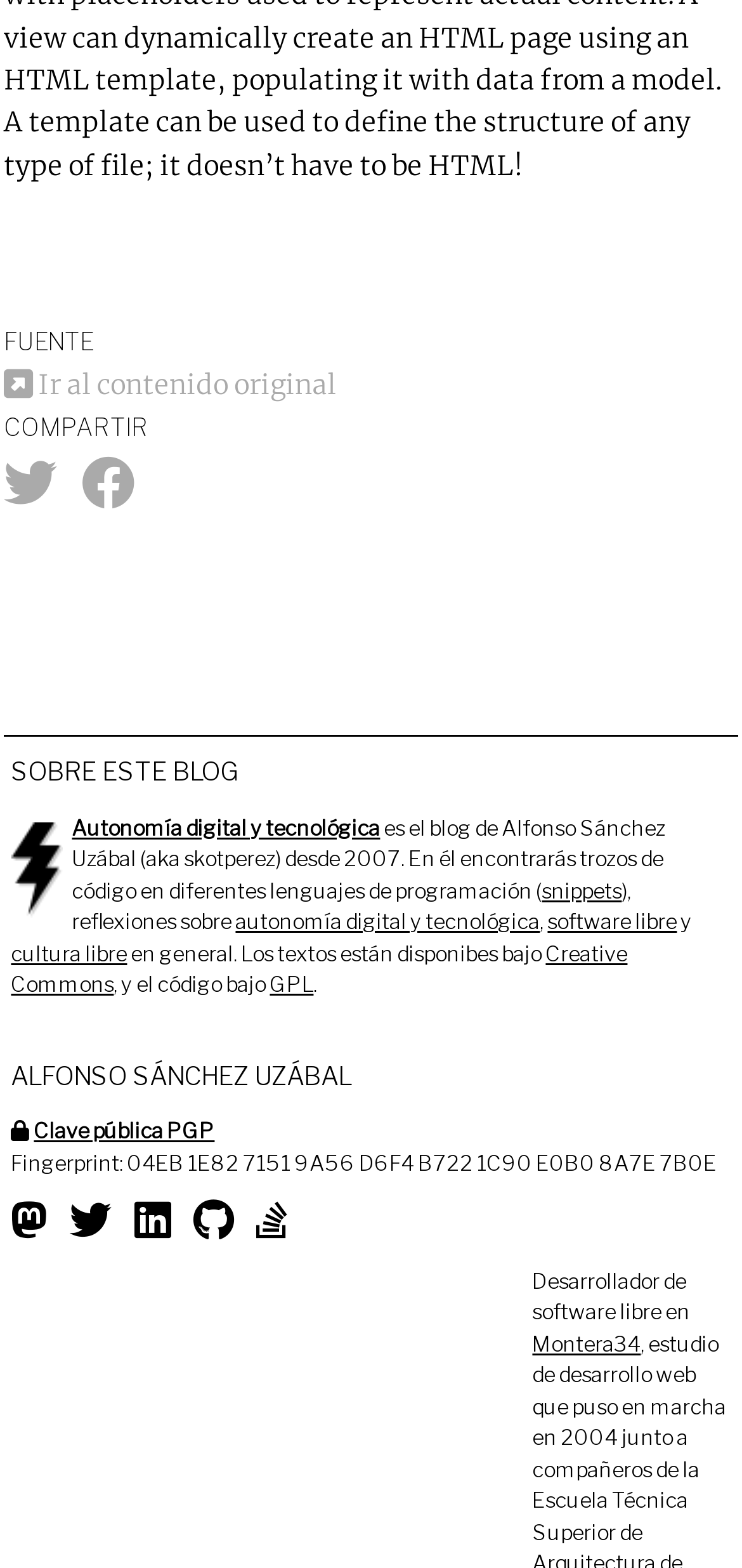Please mark the clickable region by giving the bounding box coordinates needed to complete this instruction: "Go to the original content".

[0.005, 0.234, 0.454, 0.256]